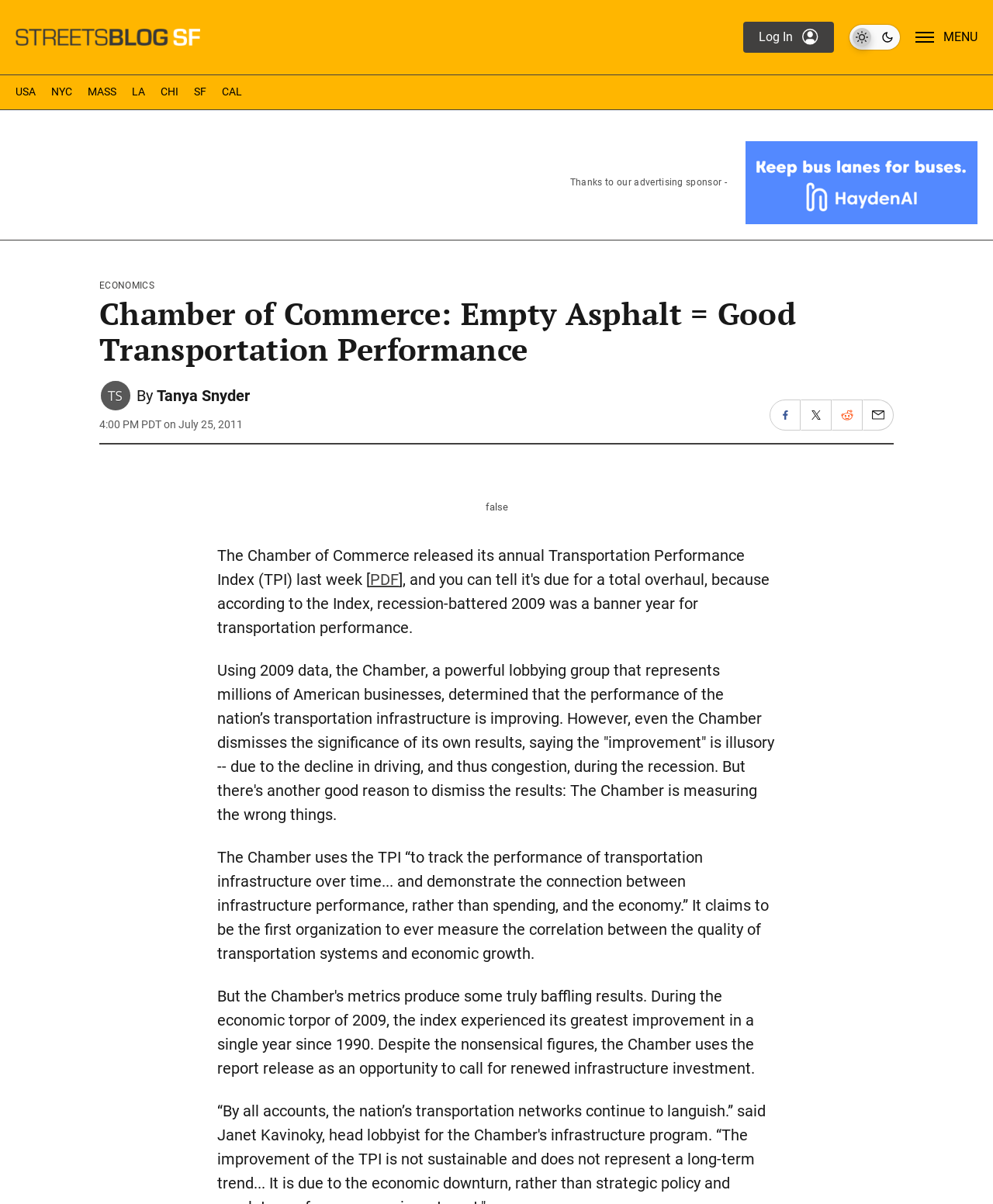Who is the author of the article?
Respond to the question with a well-detailed and thorough answer.

I found the answer by looking at the byline of the article, which mentions 'By Tanya Snyder' along with the date and time of publication.